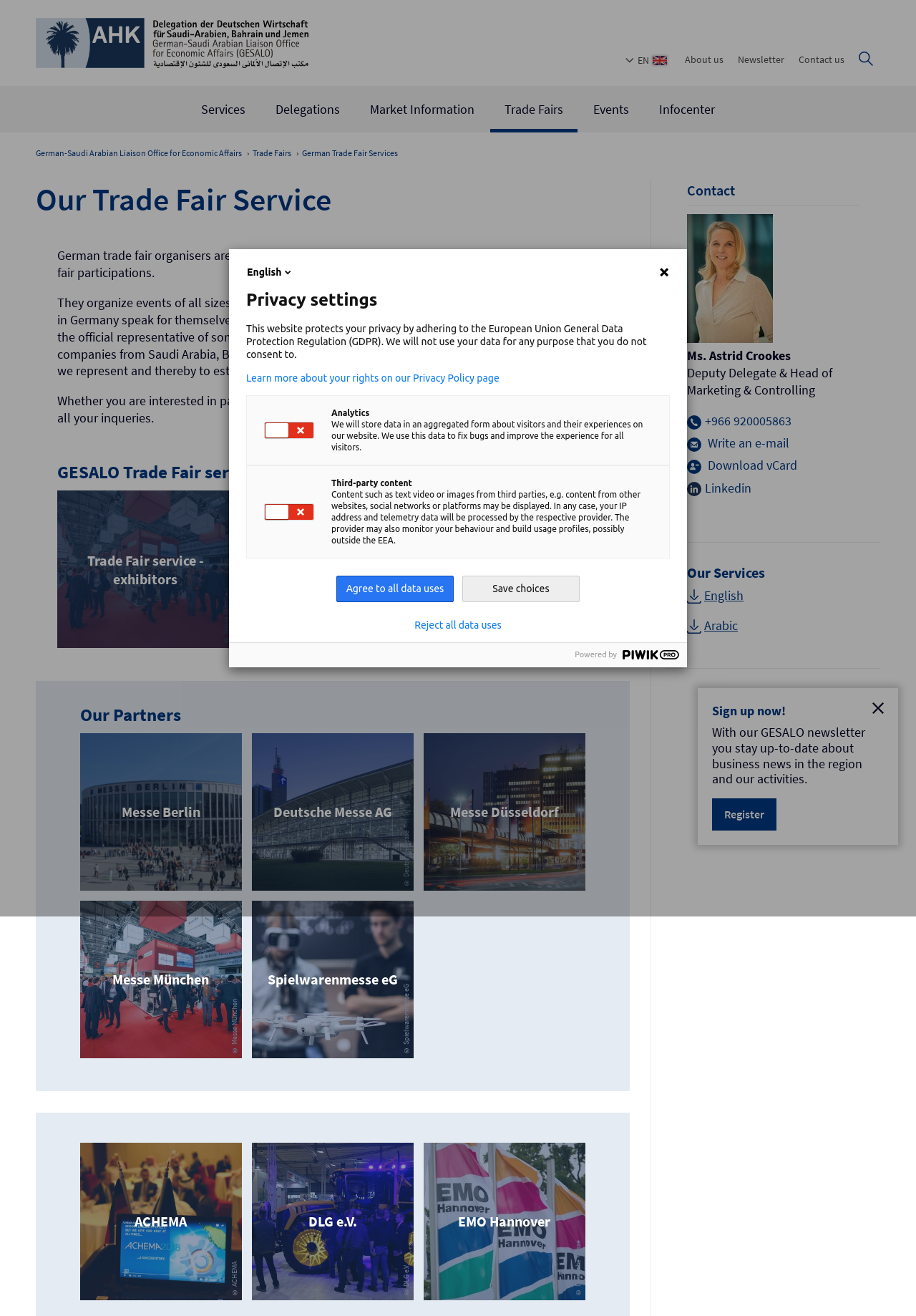Specify the bounding box coordinates of the area to click in order to execute this command: 'Contact Ms. Astrid Crookes'. The coordinates should consist of four float numbers ranging from 0 to 1, and should be formatted as [left, top, right, bottom].

[0.75, 0.264, 0.771, 0.277]